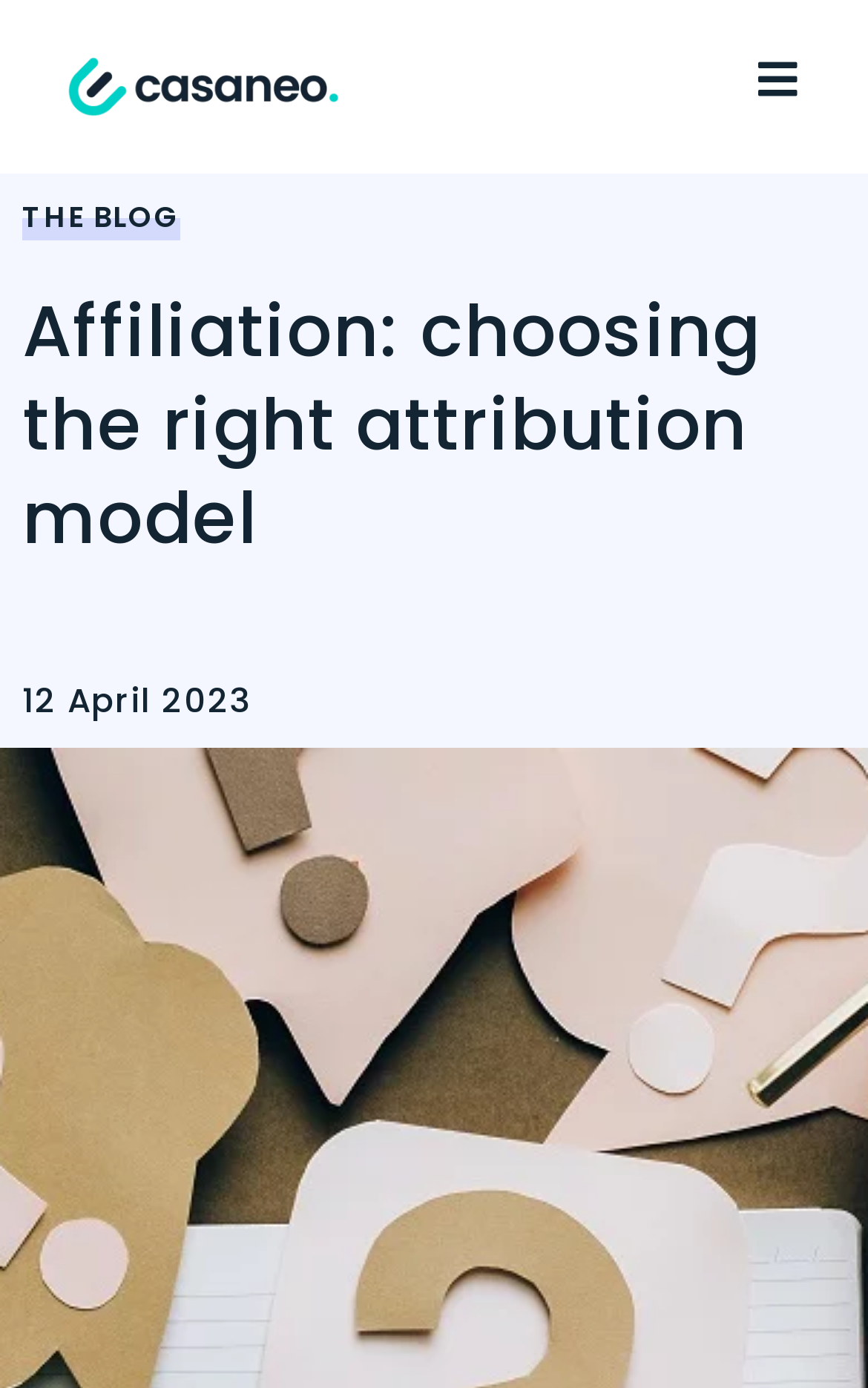Generate the title text from the webpage.

Affiliation: choosing the right attribution model